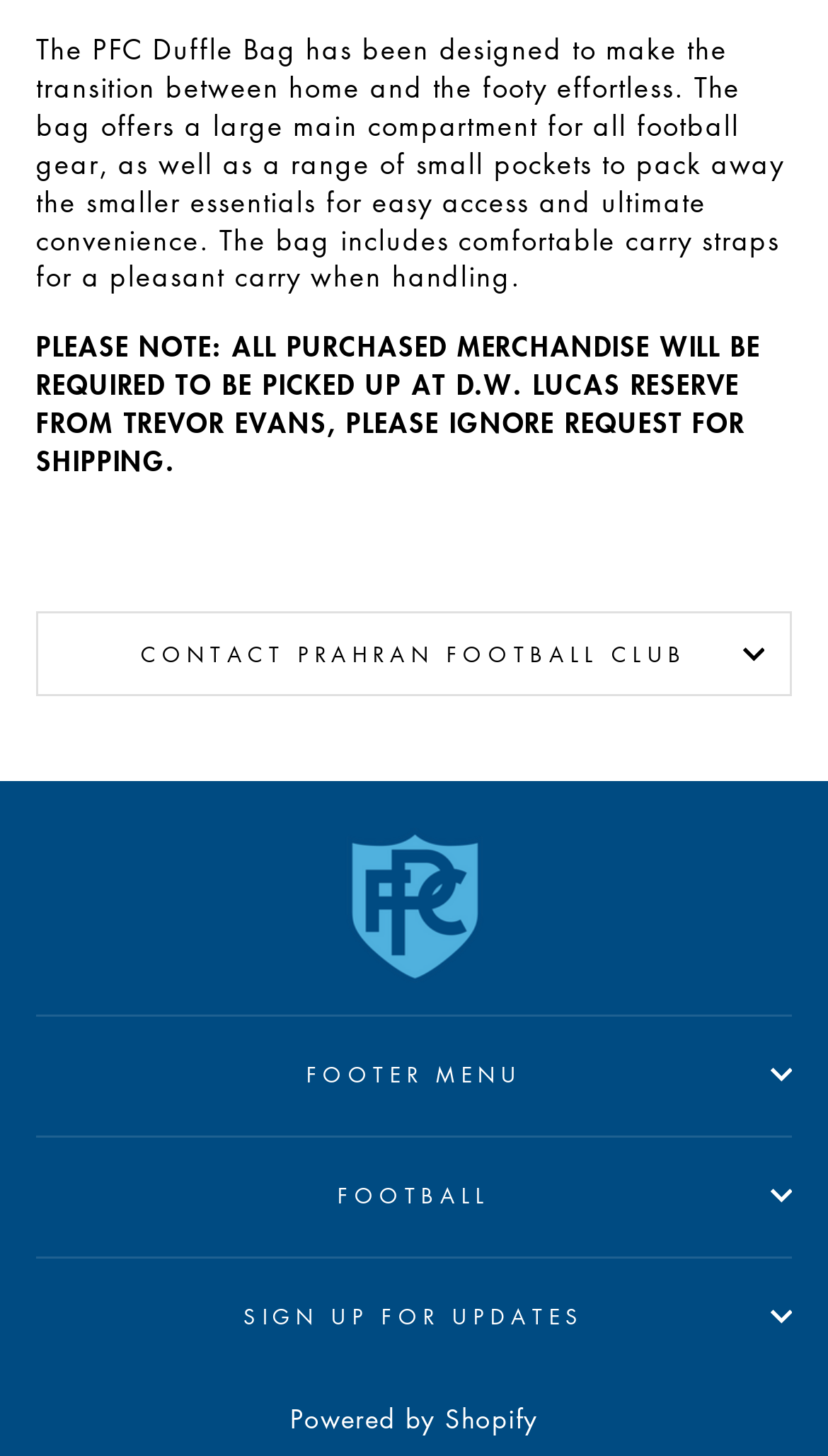How many buttons are in the footer?
Look at the image and respond with a one-word or short phrase answer.

3